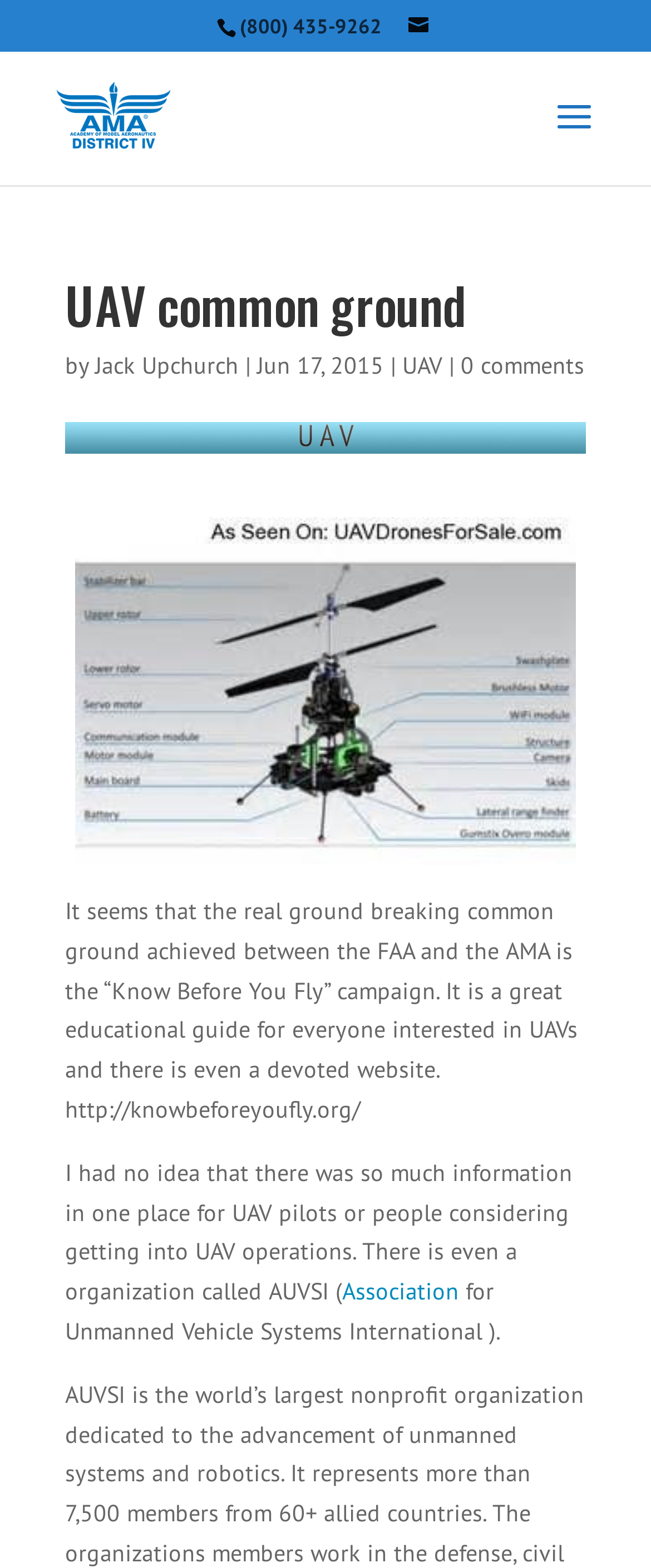Can you locate the main headline on this webpage and provide its text content?

UAV common ground